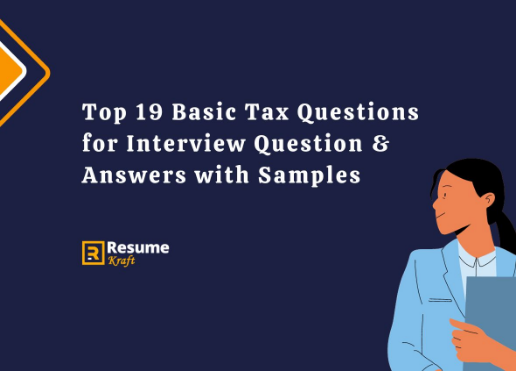Describe thoroughly the contents of the image.

The image features a vibrant and professional design focused on the theme of tax interview preparation. Prominently displayed is the title "Top 19 Basic Tax Questions for Interview Question & Answers with Samples," which serves as a guide for aspiring tax professionals. The background is a deep blue, creating a strong contrast with the white text, enhancing readability. Accompanying the text is an illustration of a woman in a light blue blazer, engaging thoughtfully while holding a notepad, symbolizing readiness and professionalism. The image is branded with the "Resume Kraft" logo, indicating a resource aimed at helping job seekers prepare effectively for tax-related interviews.